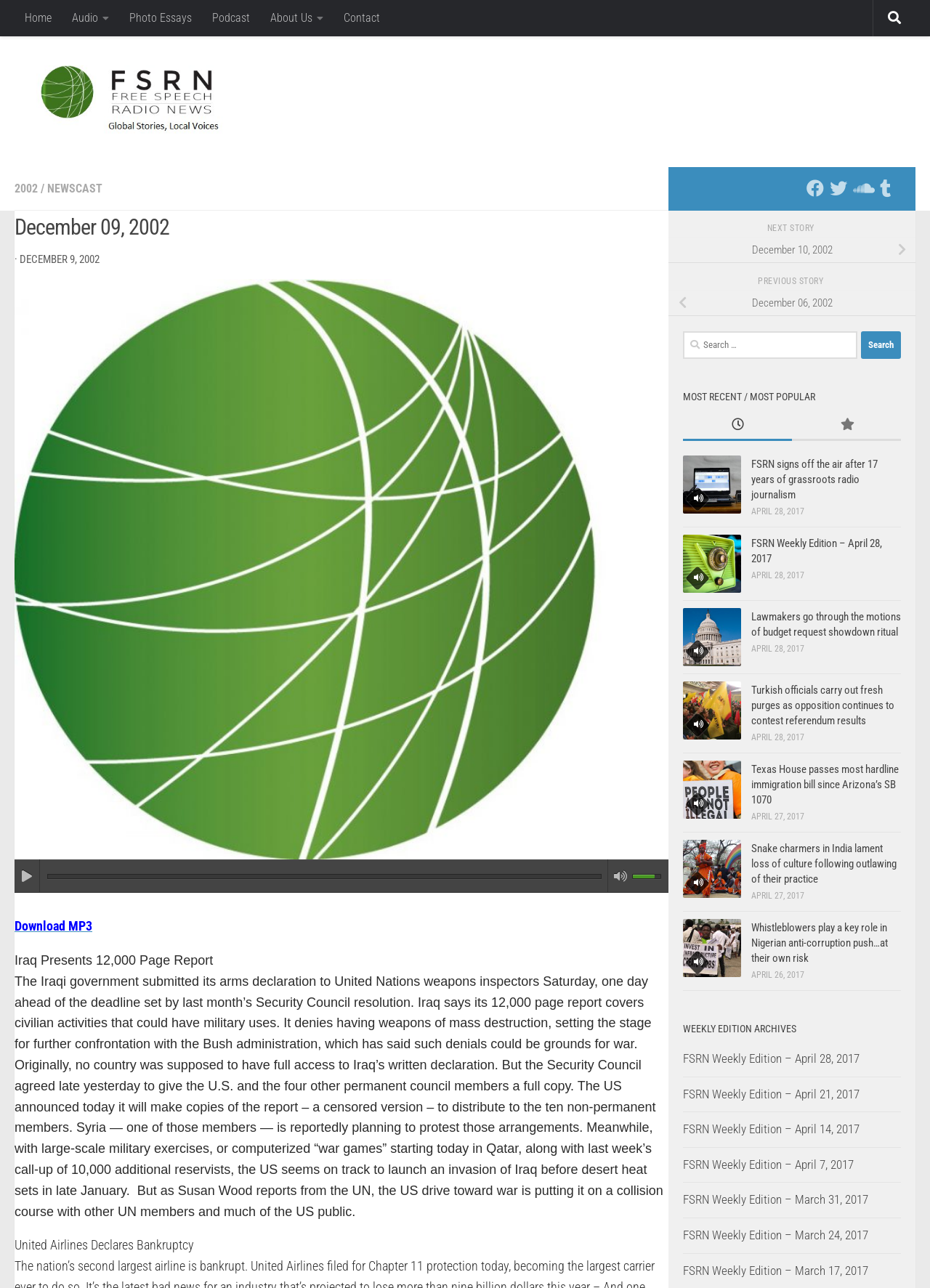Respond with a single word or phrase to the following question:
How can I listen to the news story?

Download MP3